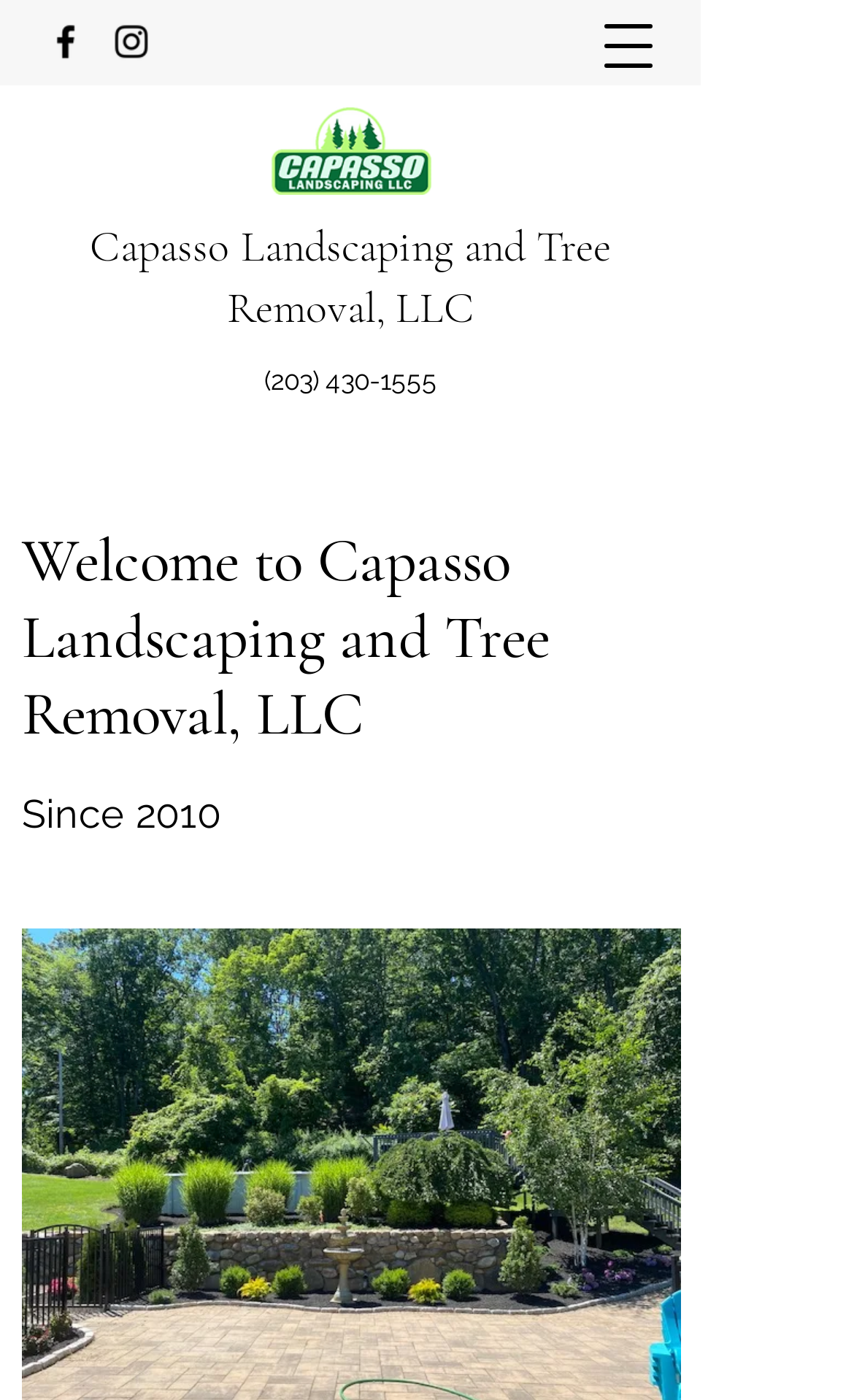Locate the bounding box of the user interface element based on this description: "Tillad valgte".

None